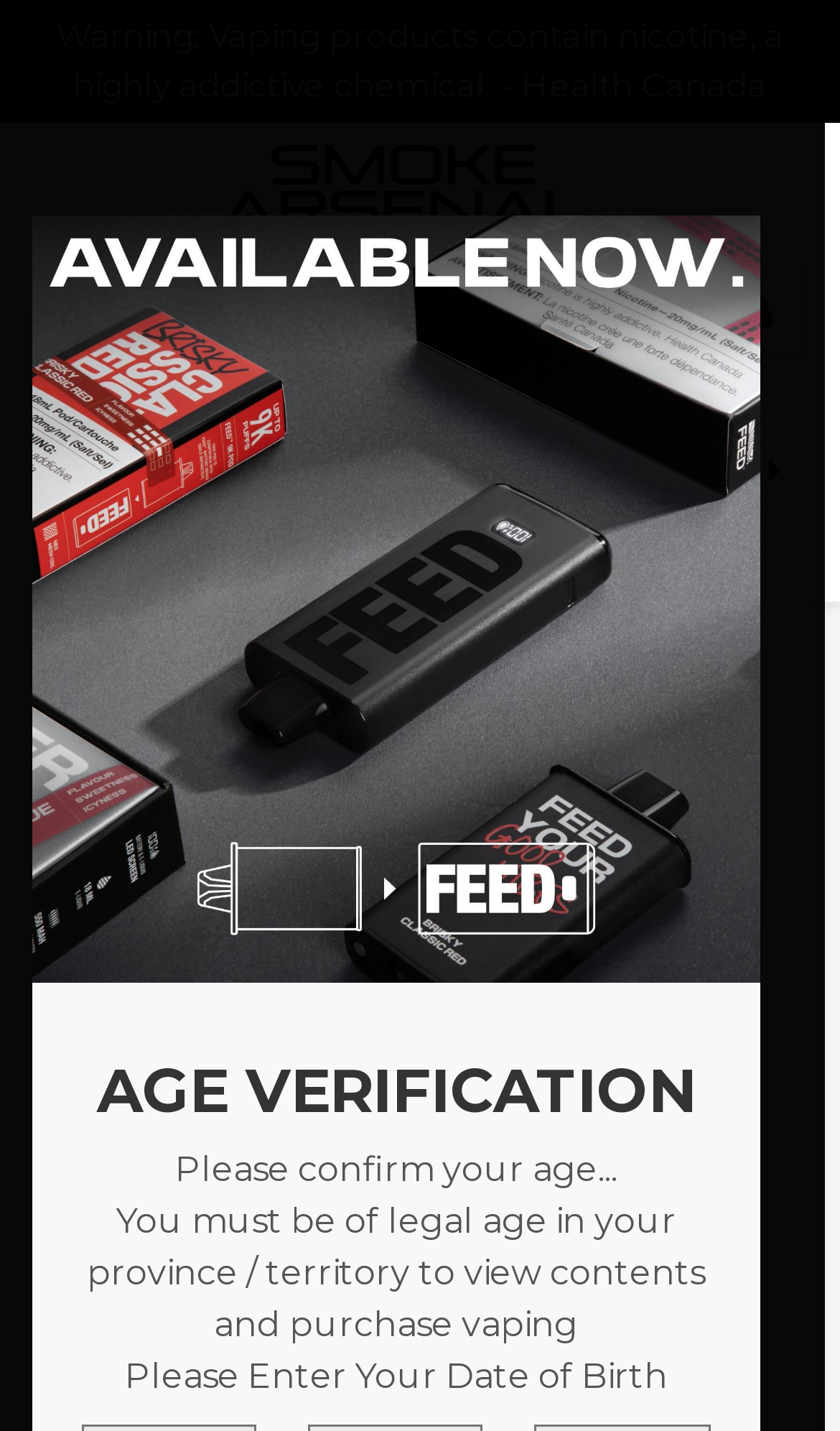Offer a comprehensive description of the webpage’s content and structure.

The webpage is about the Yocan Cubex Wax Vaporizer product on the Smoke Arsenal website. At the top, there is a warning message from Health Canada about the addictive nature of nicotine in vaping products. Below this warning, there is a logo of Smoke Arsenal, which is an image with a link. 

To the right of the logo, there are several buttons and links, including a search button, a link to sign in, and a button with no text. 

Below these elements, there is a large image related to age validation, which takes up most of the width of the page. Above this image, there is a heading that says "AGE VERIFICATION". 

The age verification section includes a message asking users to confirm their age, a statement about the legal age requirement for viewing contents and purchasing vaping products, and a prompt to enter their date of birth. 

On the left side of the page, there are several links, including "All Products" and a link to the Yocan Cubex Wax Vaporizer product. There are also three social media links with icons. 

At the bottom of the page, there is a large image of the Yocan Cubex Wax Vaporizer product, which takes up most of the width of the page.